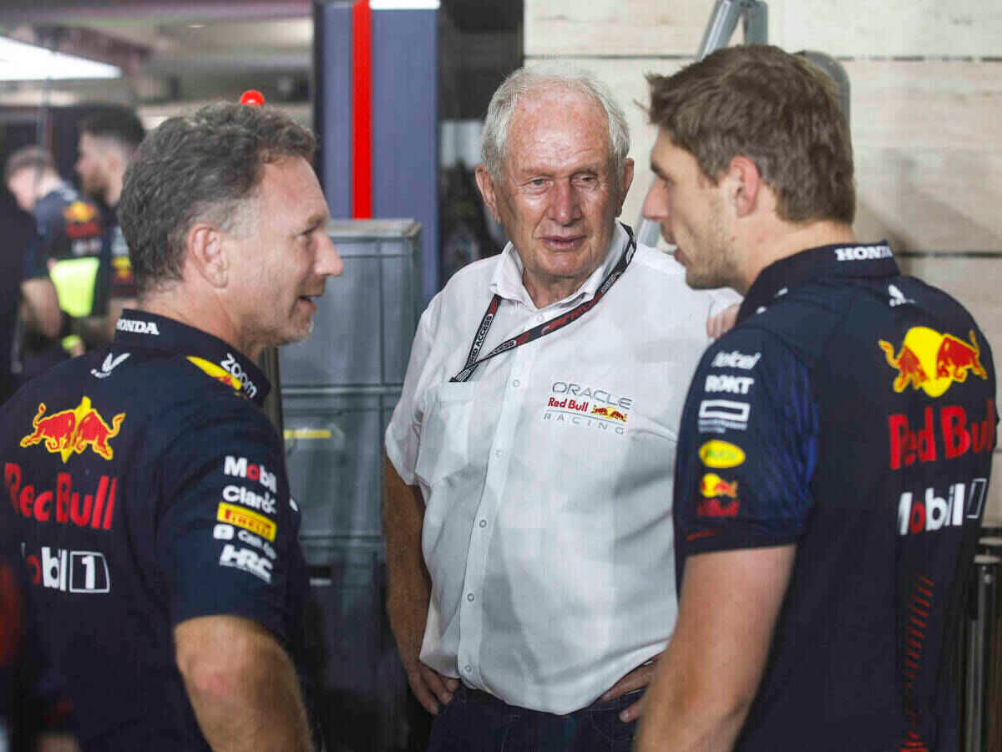Offer a detailed caption for the image presented.

In the image, a pivotal moment in the world of Formula 1 unfolds, capturing a conversation between three key figures from the Red Bull Racing team. On the left, Christian Horner, the team's principal, engages animatedly with Max Verstappen, the reigning world champion, who stands on the right. The central figure, Helmut Marko, a senior advisor to the team, offers a thoughtful expression, indicating his involvement in the discussion. The background is bustling with team members and equipment, highlighting the dynamic environment of a racing paddock. This scene underscores the collaborative spirit and strategic discussions that are crucial to their success, especially as they reflect on Verstappen's outstanding performance in the 2023 season. The caption hints at the ongoing dialogue about improving performance despite record-breaking achievements, illustrating the team's relentless pursuit of excellence in motorsport.